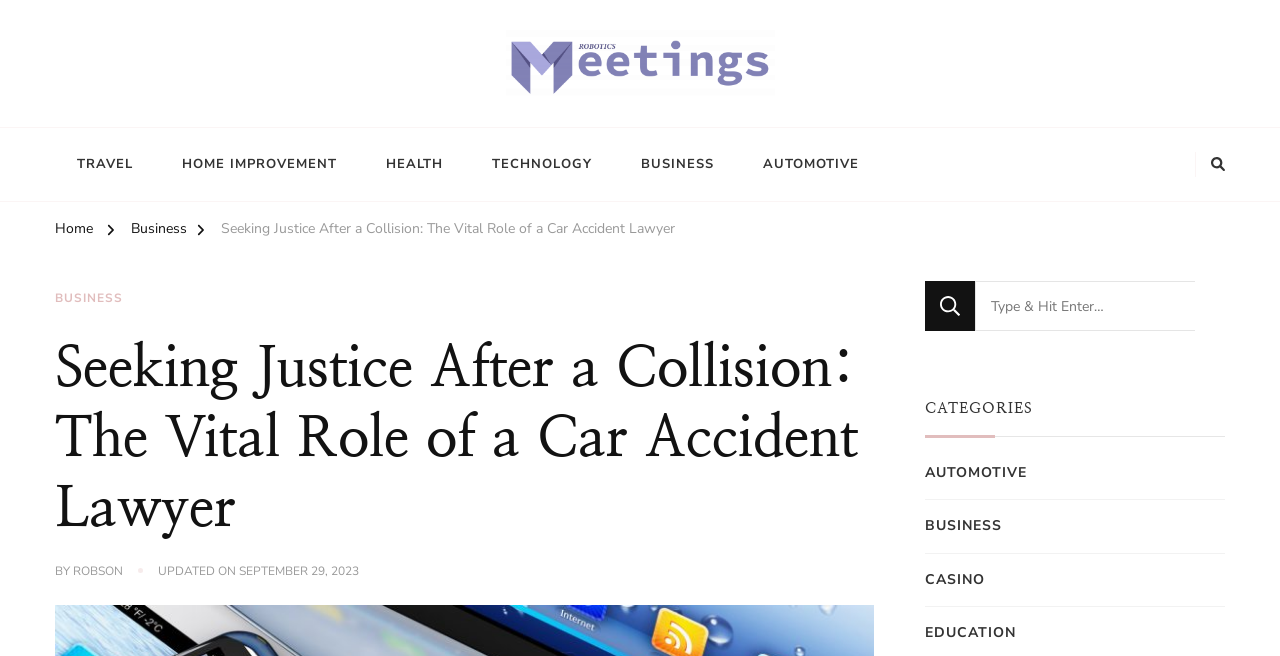Locate the bounding box coordinates of the element that should be clicked to execute the following instruction: "Click on the 'Robotics Meetings' link".

[0.395, 0.046, 0.605, 0.148]